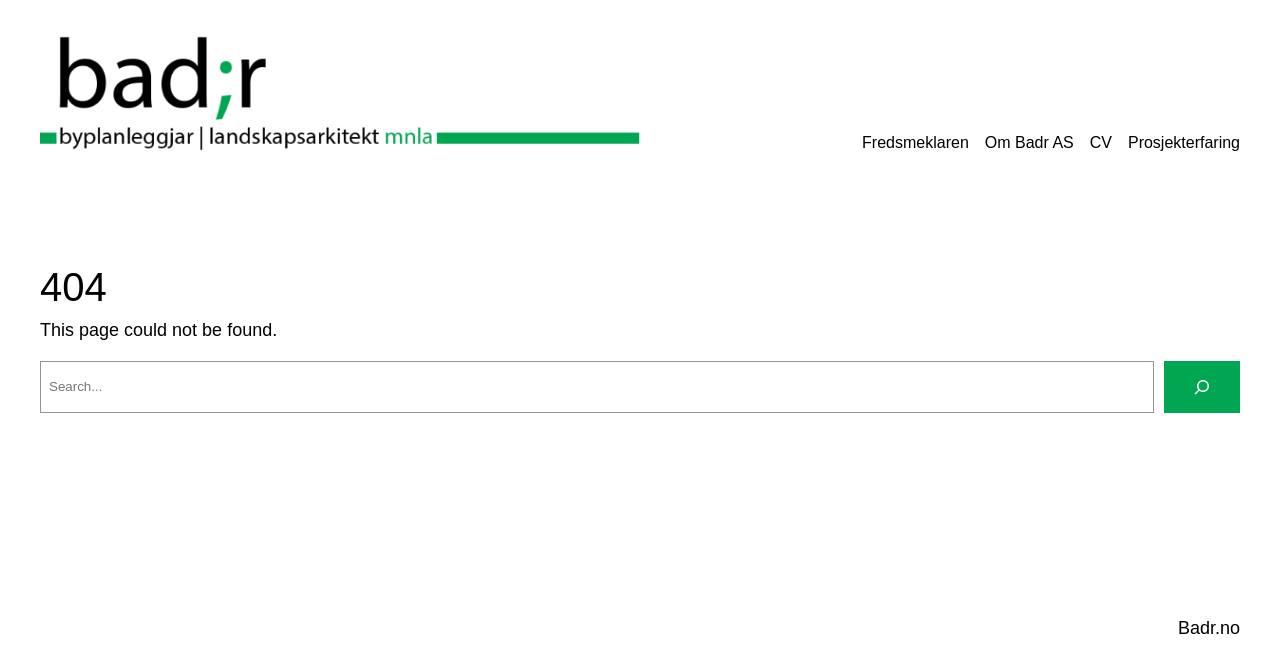Specify the bounding box coordinates for the region that must be clicked to perform the given instruction: "go to Badr.no homepage".

[0.031, 0.048, 0.5, 0.231]